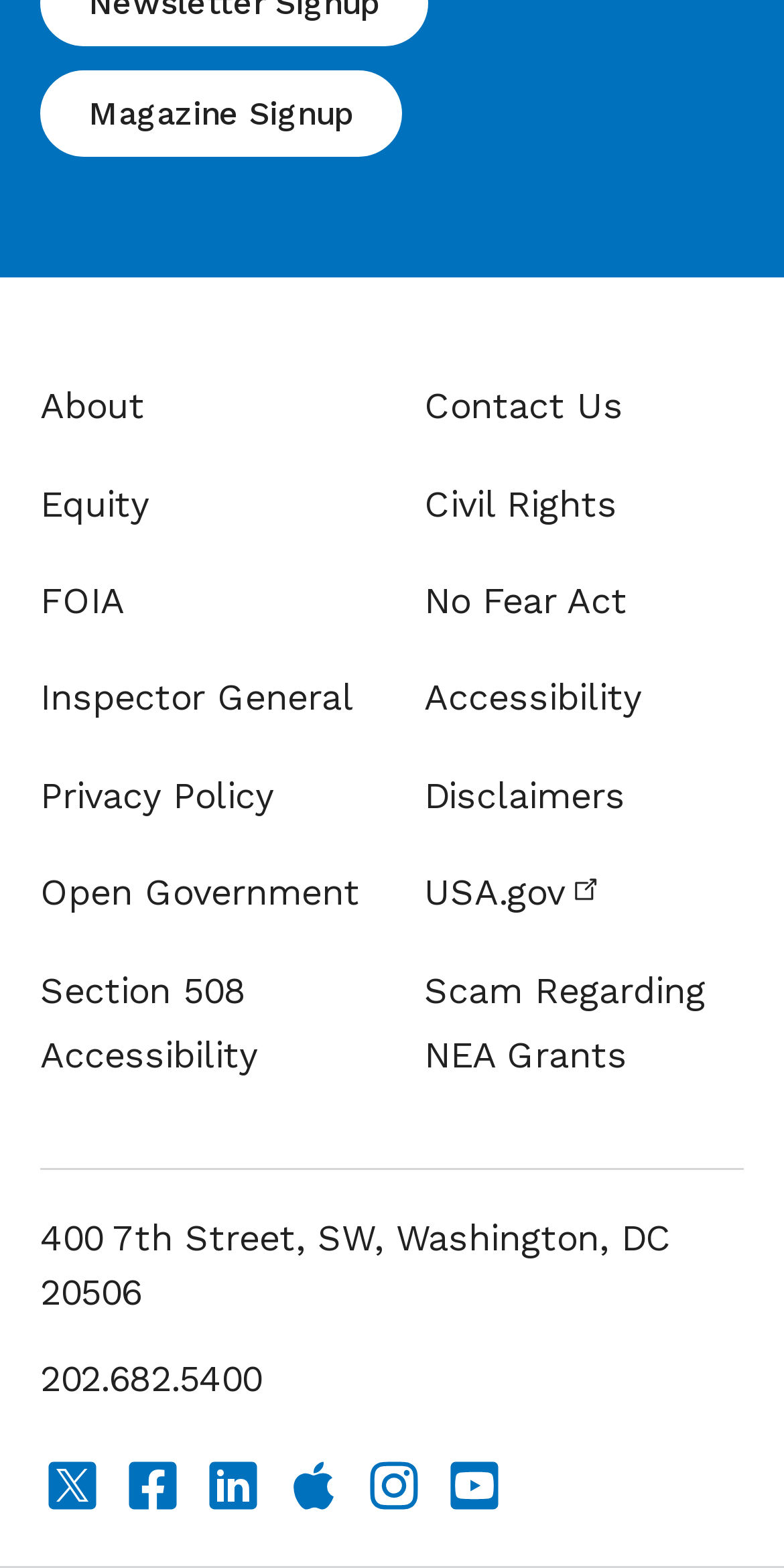Determine the bounding box coordinates for the region that must be clicked to execute the following instruction: "Go to About page".

[0.051, 0.239, 0.459, 0.28]